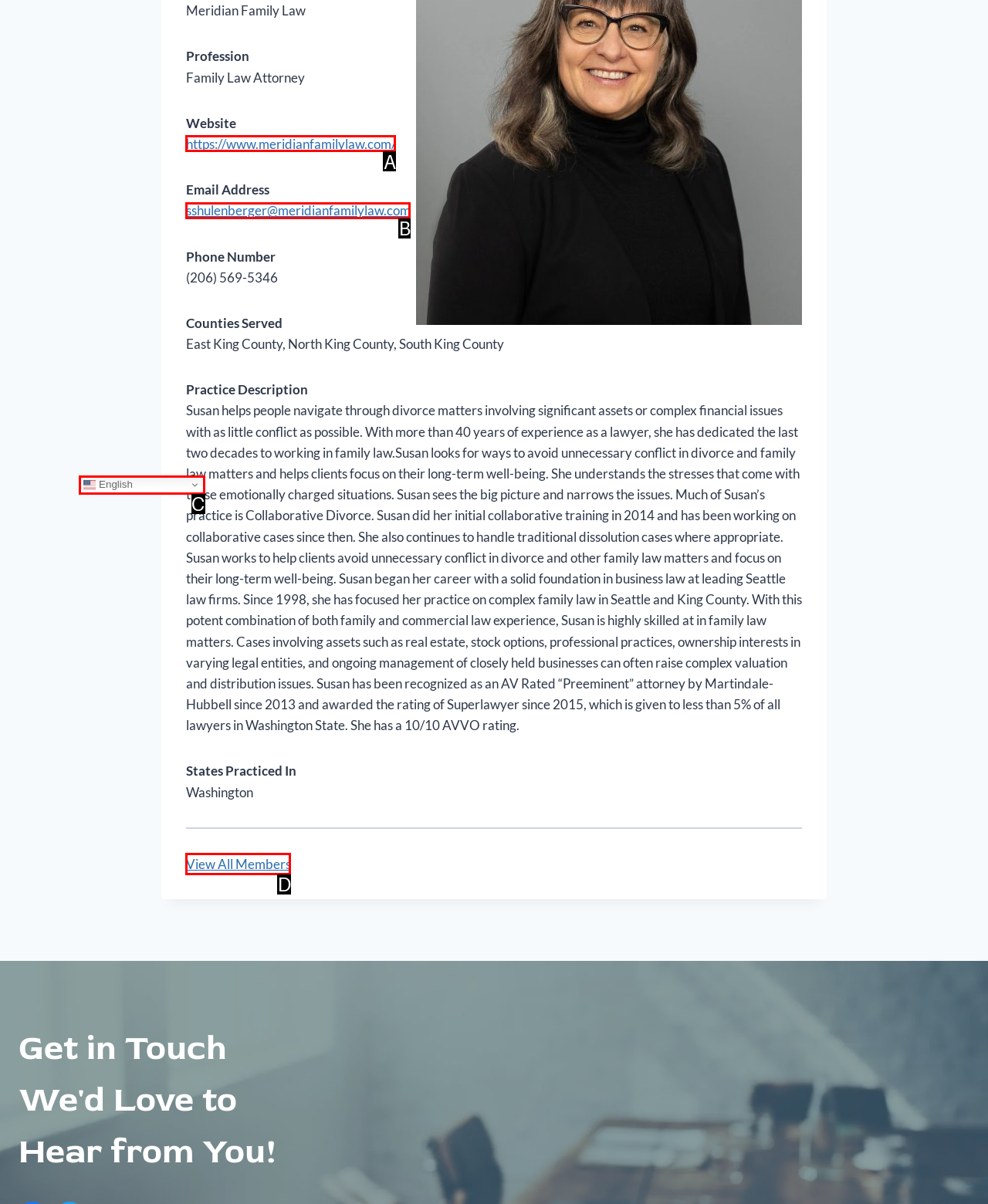With the description: View All Members, find the option that corresponds most closely and answer with its letter directly.

D